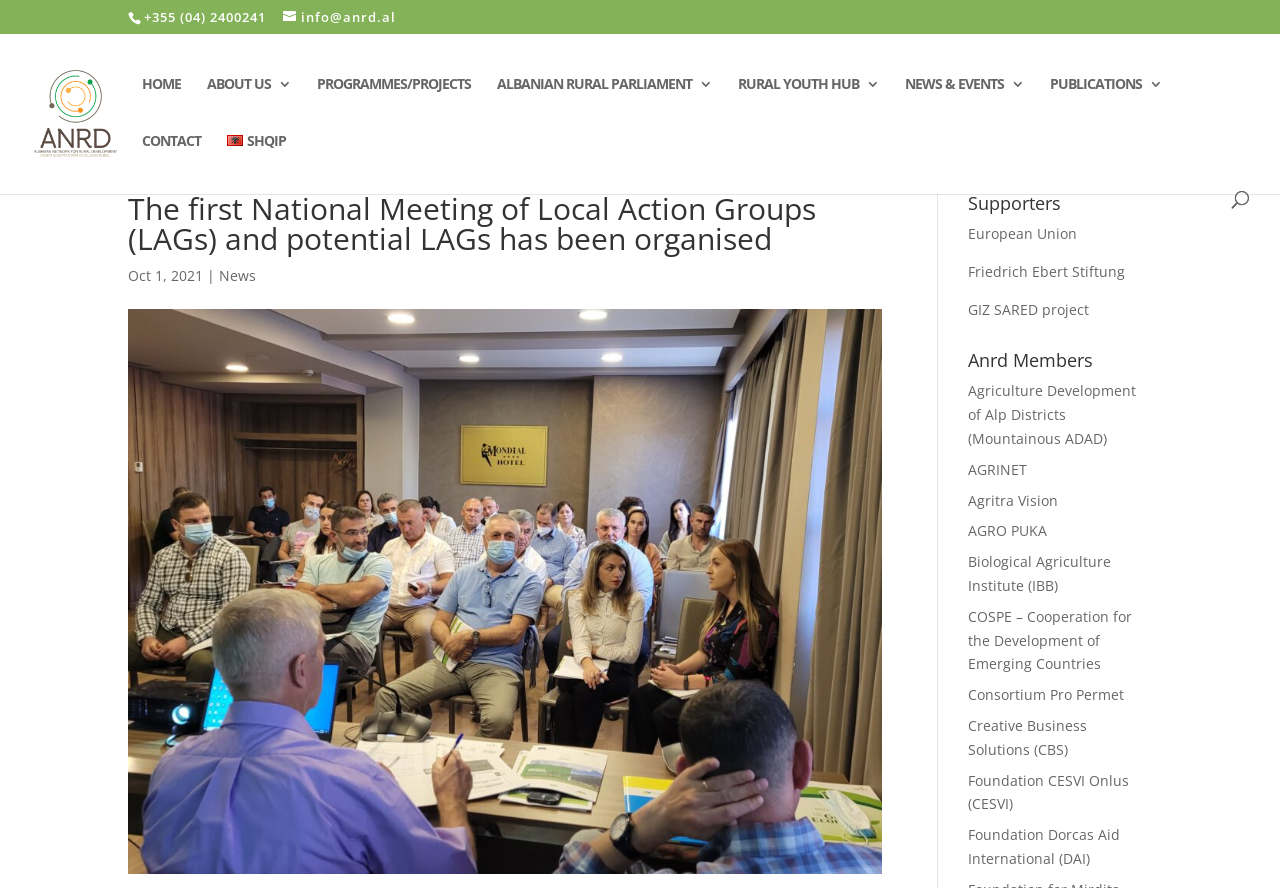Using the information from the screenshot, answer the following question thoroughly:
What is the date of the news article?

I found the date of the news article by looking at the section below the main heading, where the date and category of the news article are usually displayed. The date is written in a static text element with the OCR text 'Oct 1, 2021'.